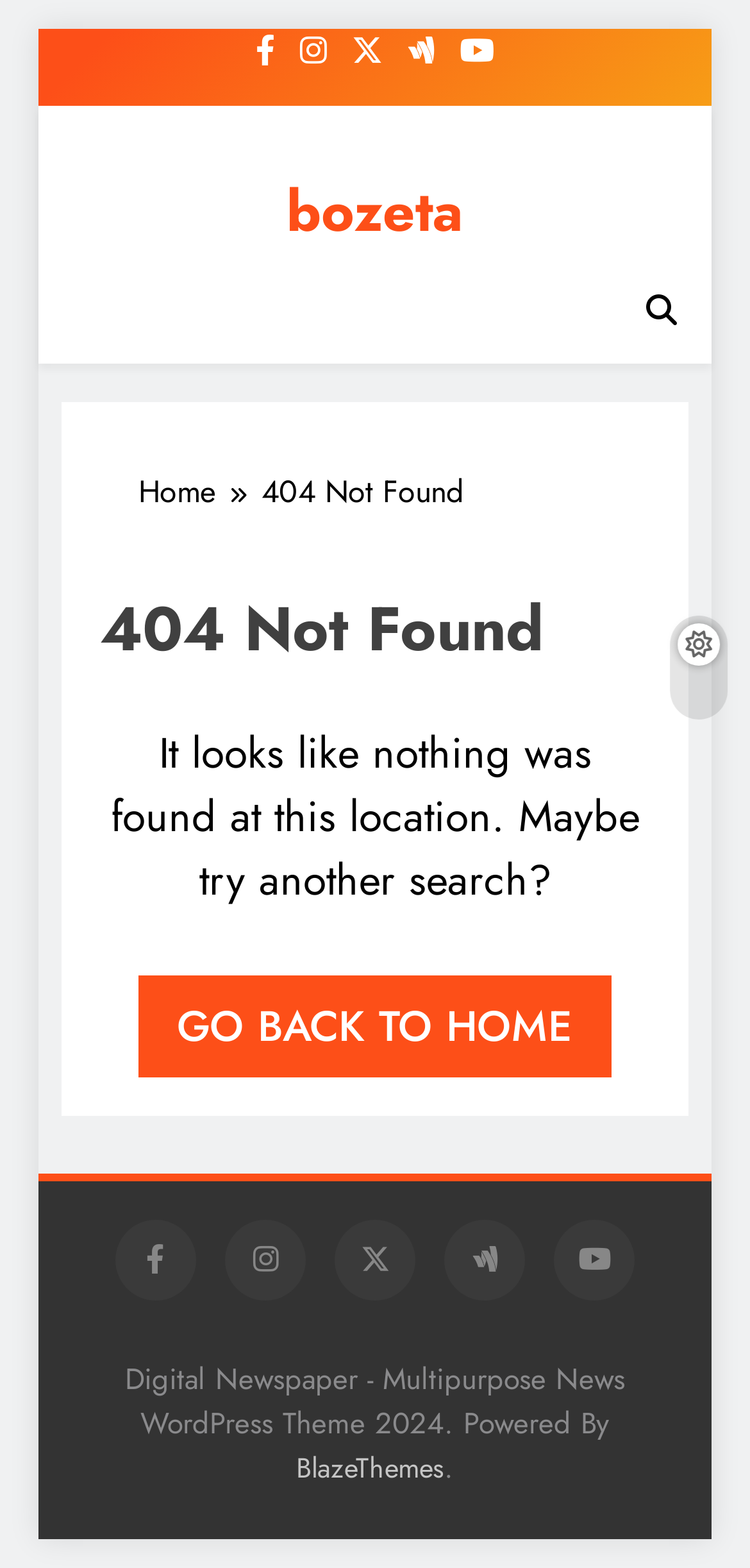Bounding box coordinates are given in the format (top-left x, top-left y, bottom-right x, bottom-right y). All values should be floating point numbers between 0 and 1. Provide the bounding box coordinate for the UI element described as: Home

[0.185, 0.299, 0.349, 0.329]